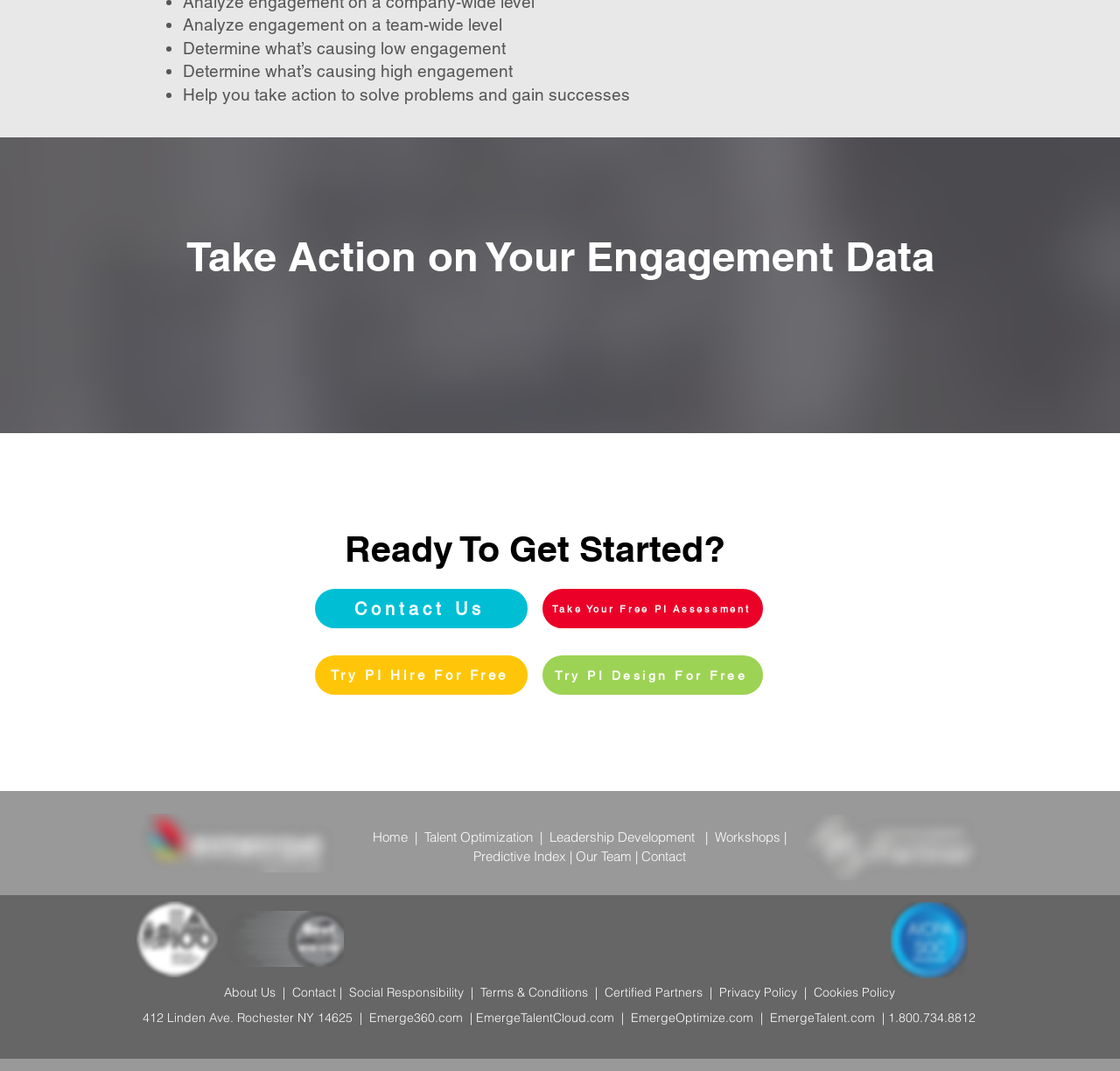What is the purpose of the social media links at the bottom of the webpage? Observe the screenshot and provide a one-word or short phrase answer.

To connect with the company on social media